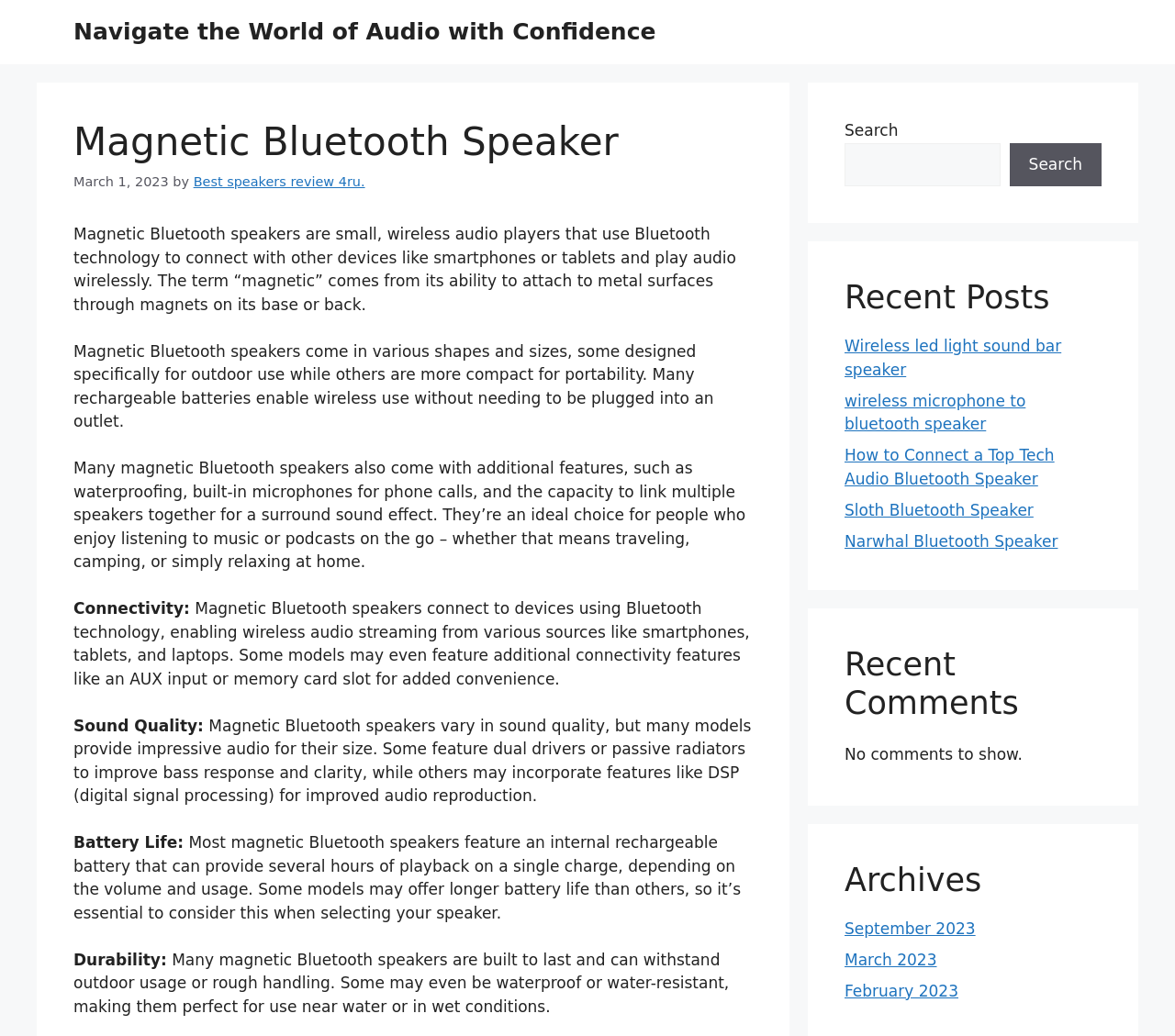Provide a short answer using a single word or phrase for the following question: 
How do magnetic Bluetooth speakers connect to devices?

Using Bluetooth technology